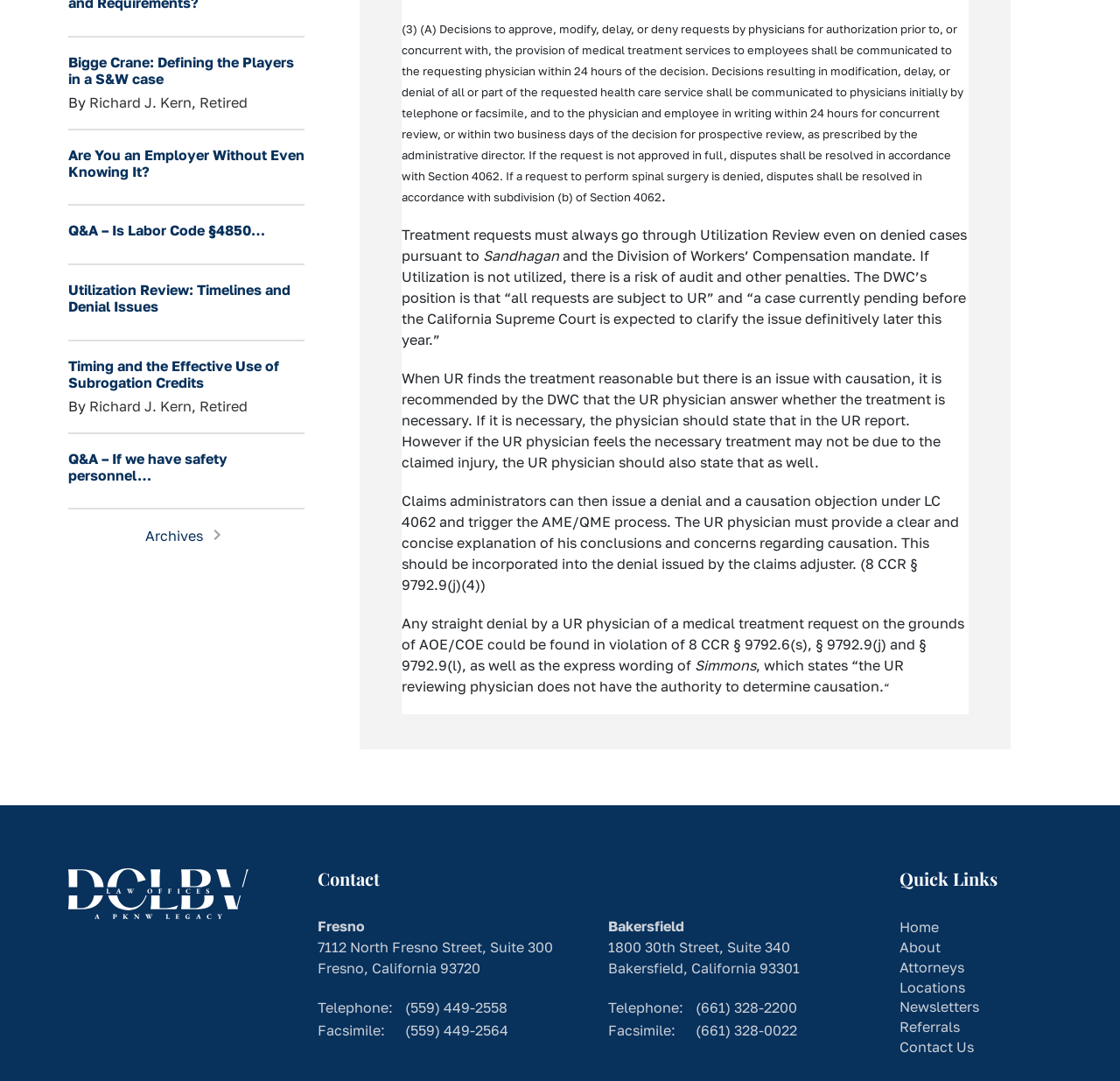Determine the bounding box coordinates for the clickable element to execute this instruction: "Go to the Home page". Provide the coordinates as four float numbers between 0 and 1, i.e., [left, top, right, bottom].

[0.803, 0.85, 0.838, 0.866]